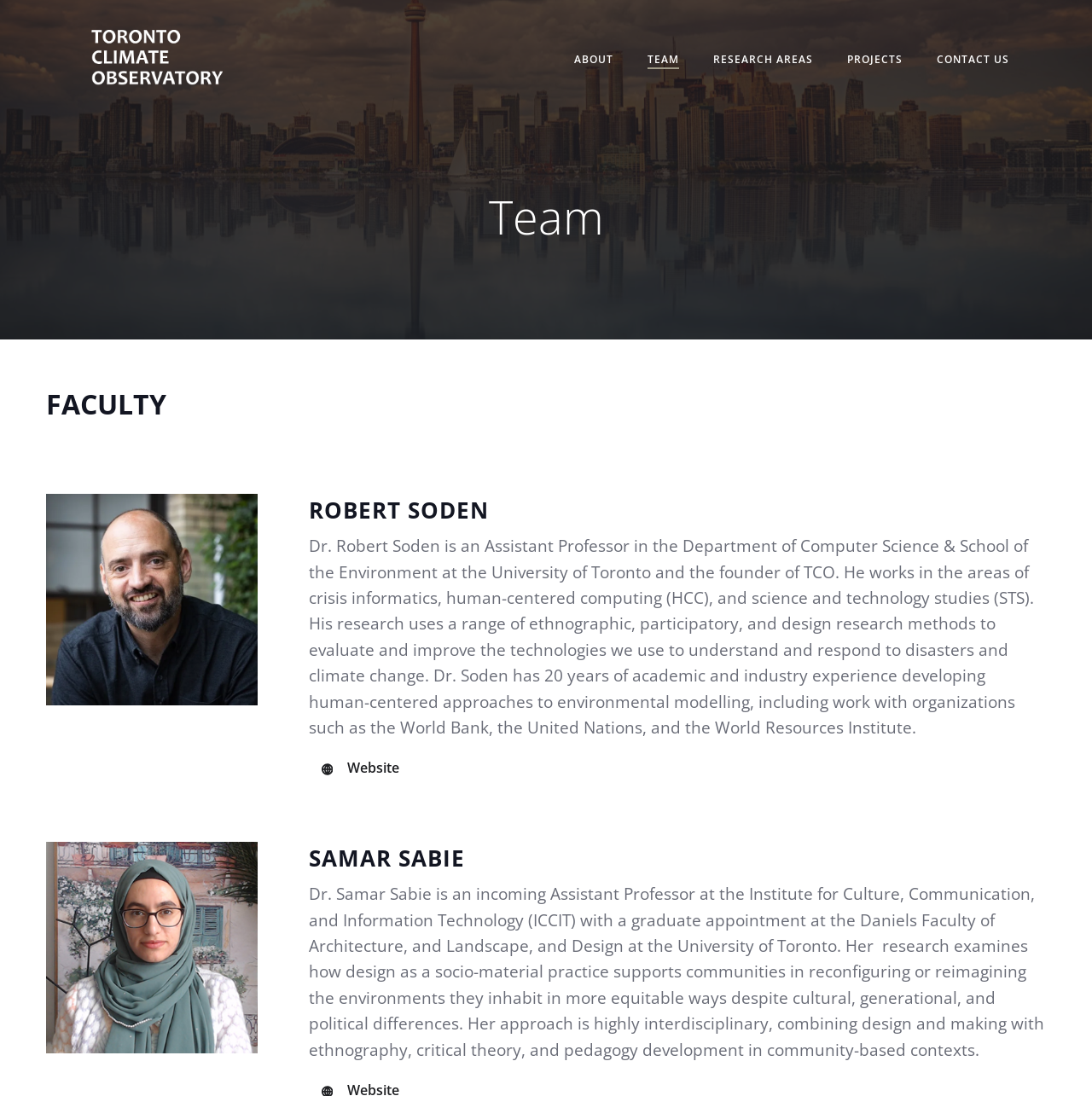What is the name of the founder of TCO?
Provide a detailed and well-explained answer to the question.

Based on the webpage, Dr. Robert Soden is the founder of TCO, as stated in his bio.